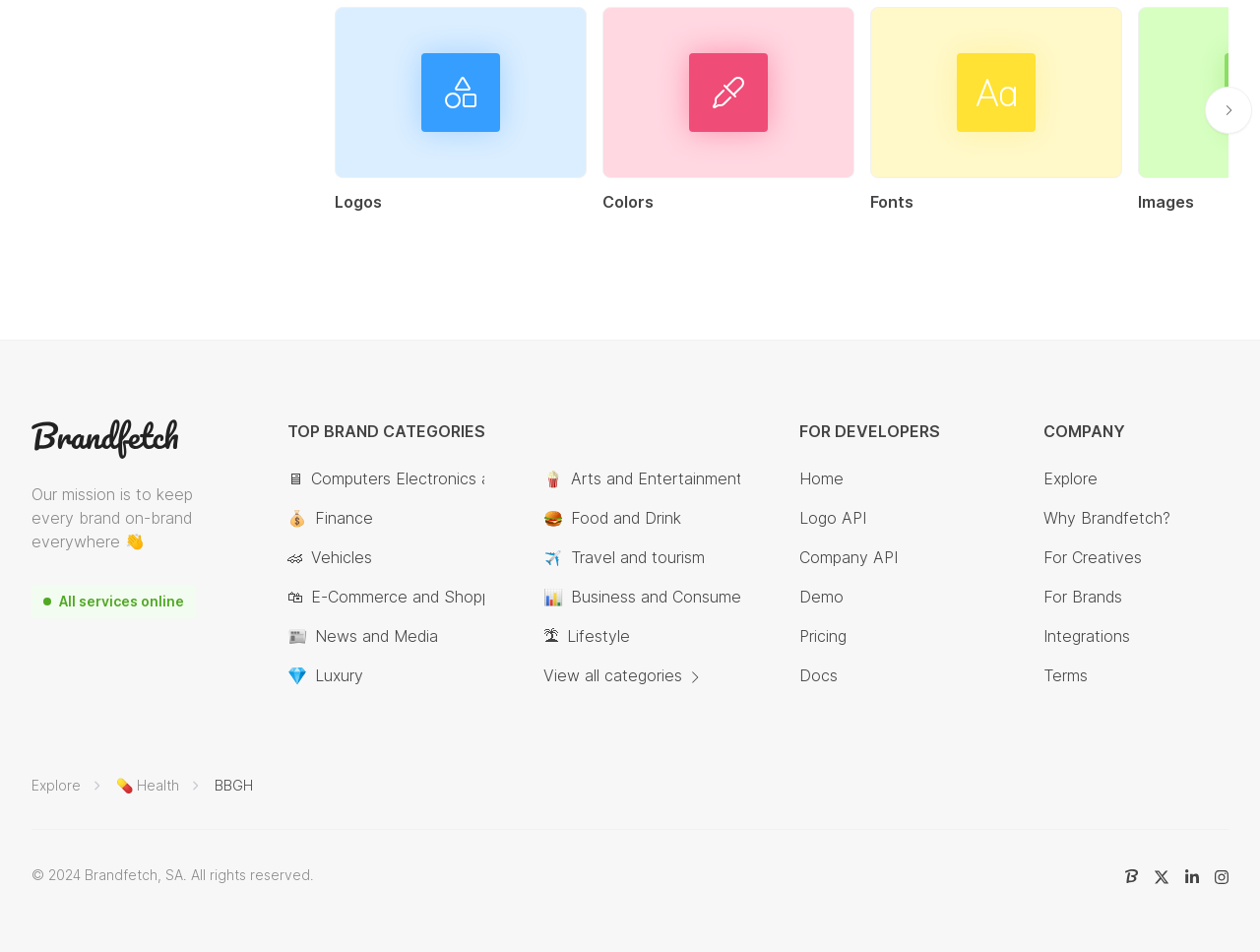How many links are there in the footer section?
Answer the question with a detailed and thorough explanation.

I counted the number of links in the footer section, which are 'Explore', 'Why Brandfetch?', 'For Creatives', 'For Brands', 'Integrations', 'Terms', and the social media links, making a total of 7 links.